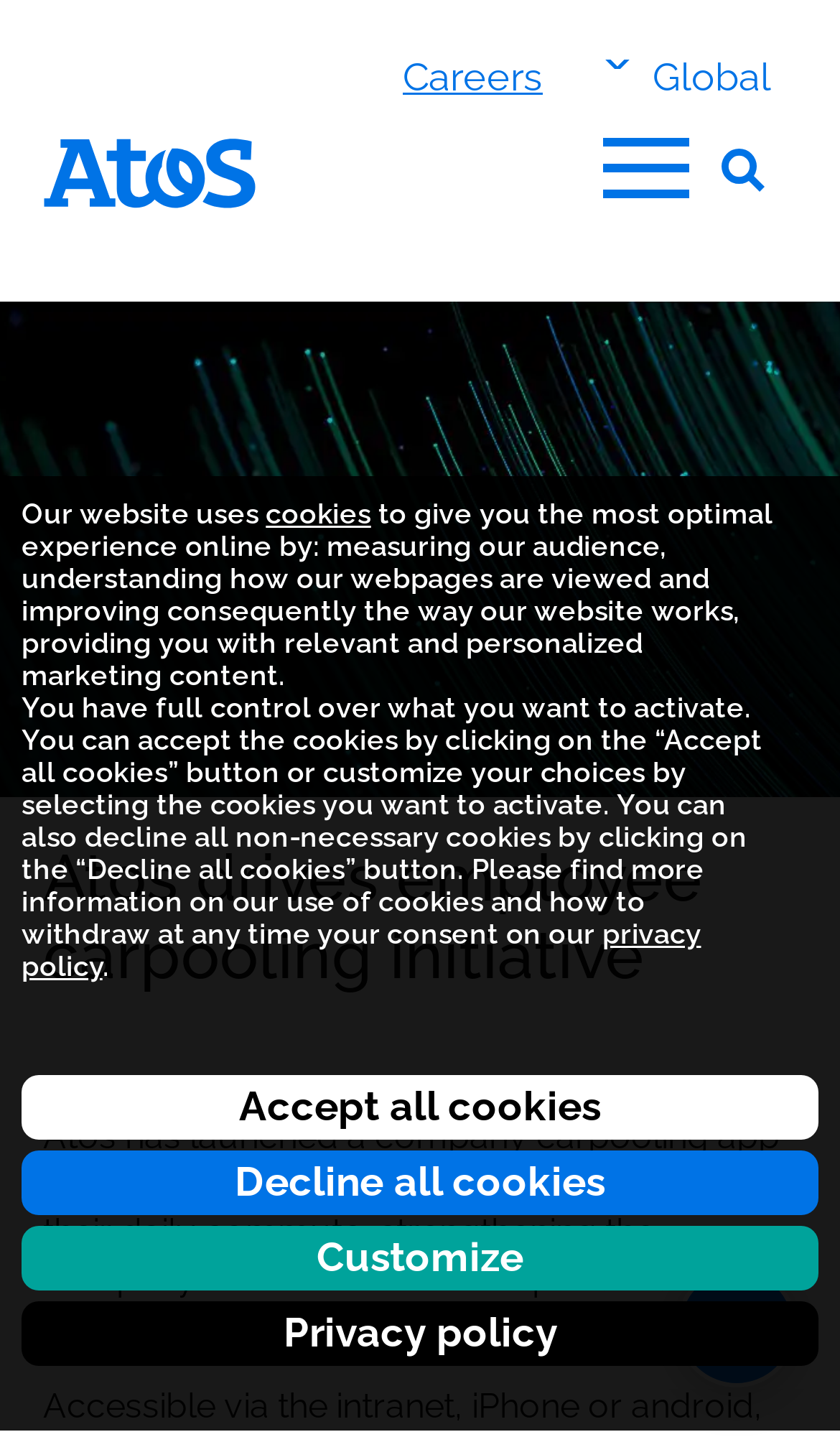Bounding box coordinates should be in the format (top-left x, top-left y, bottom-right x, bottom-right y) and all values should be floating point numbers between 0 and 1. Determine the bounding box coordinate for the UI element described as: Global

[0.692, 0.037, 0.923, 0.07]